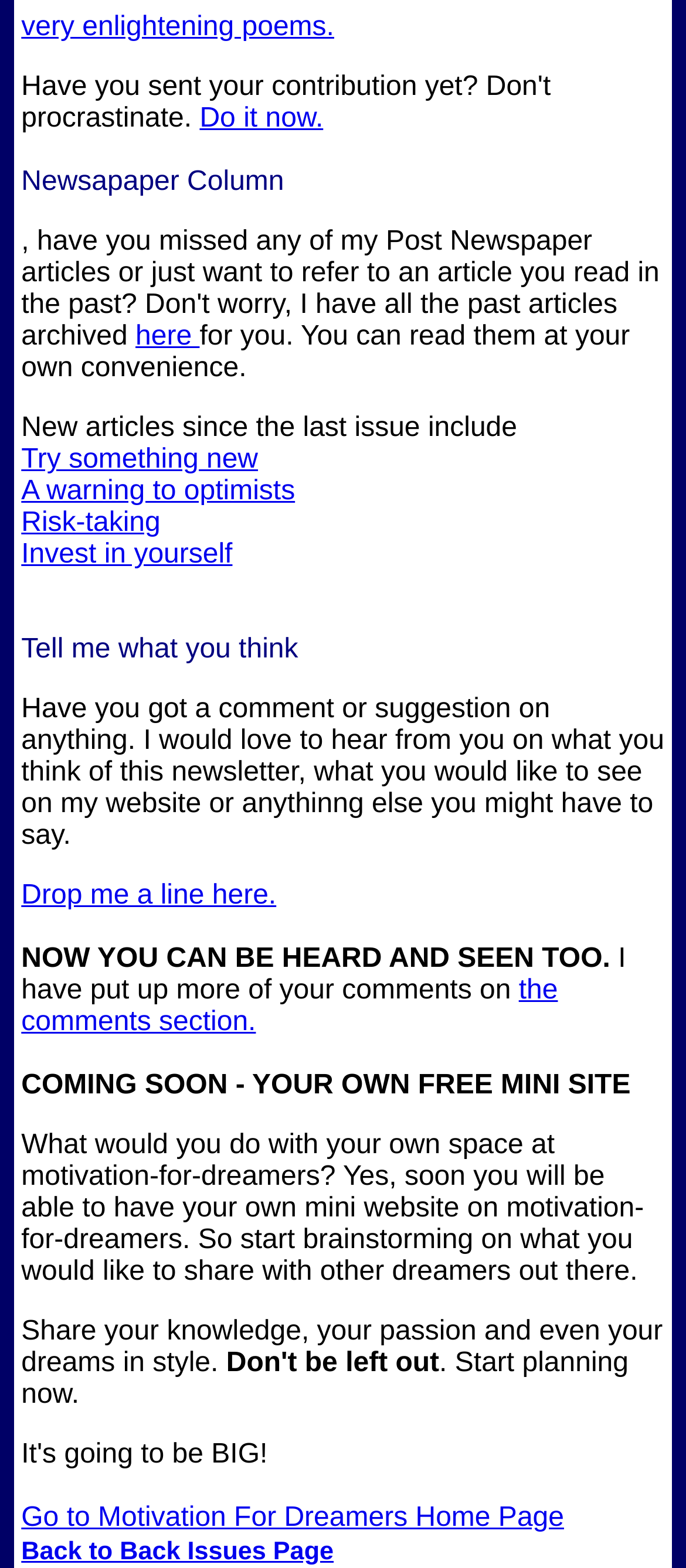Determine the bounding box coordinates of the element's region needed to click to follow the instruction: "Go to Motivation For Dreamers Home Page". Provide these coordinates as four float numbers between 0 and 1, formatted as [left, top, right, bottom].

[0.031, 0.959, 0.822, 0.978]